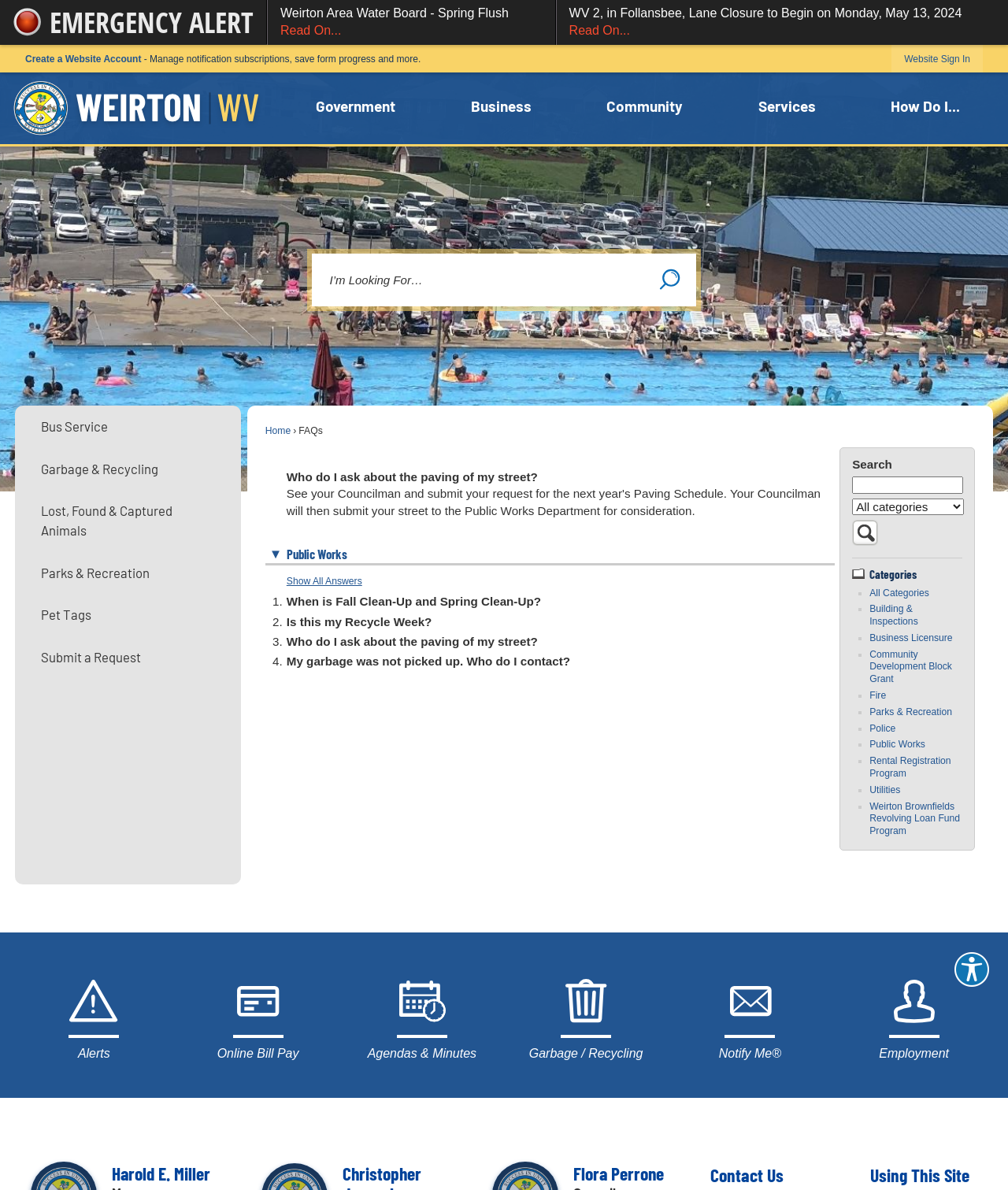Please locate the UI element described by "Alerts" and provide its bounding box coordinates.

[0.012, 0.807, 0.175, 0.894]